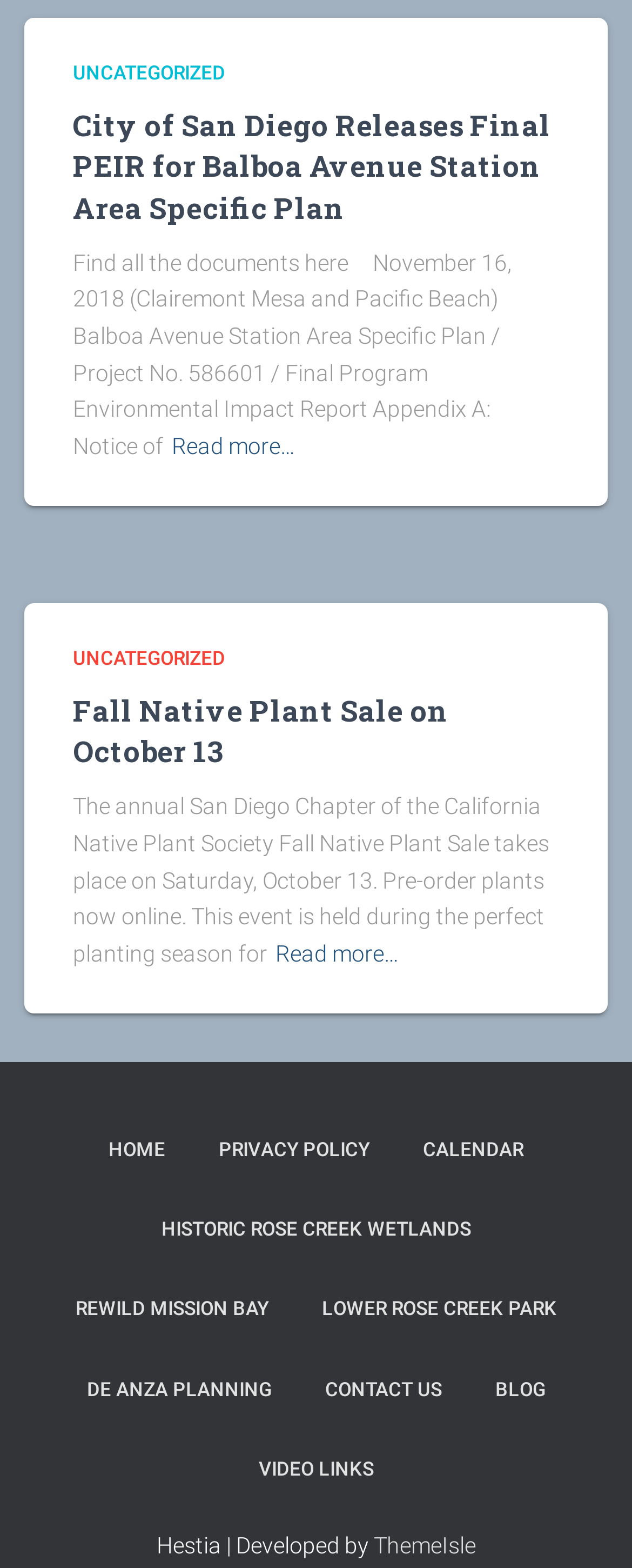Please specify the bounding box coordinates of the area that should be clicked to accomplish the following instruction: "Check the BLOG". The coordinates should consist of four float numbers between 0 and 1, i.e., [left, top, right, bottom].

[0.745, 0.861, 0.901, 0.912]